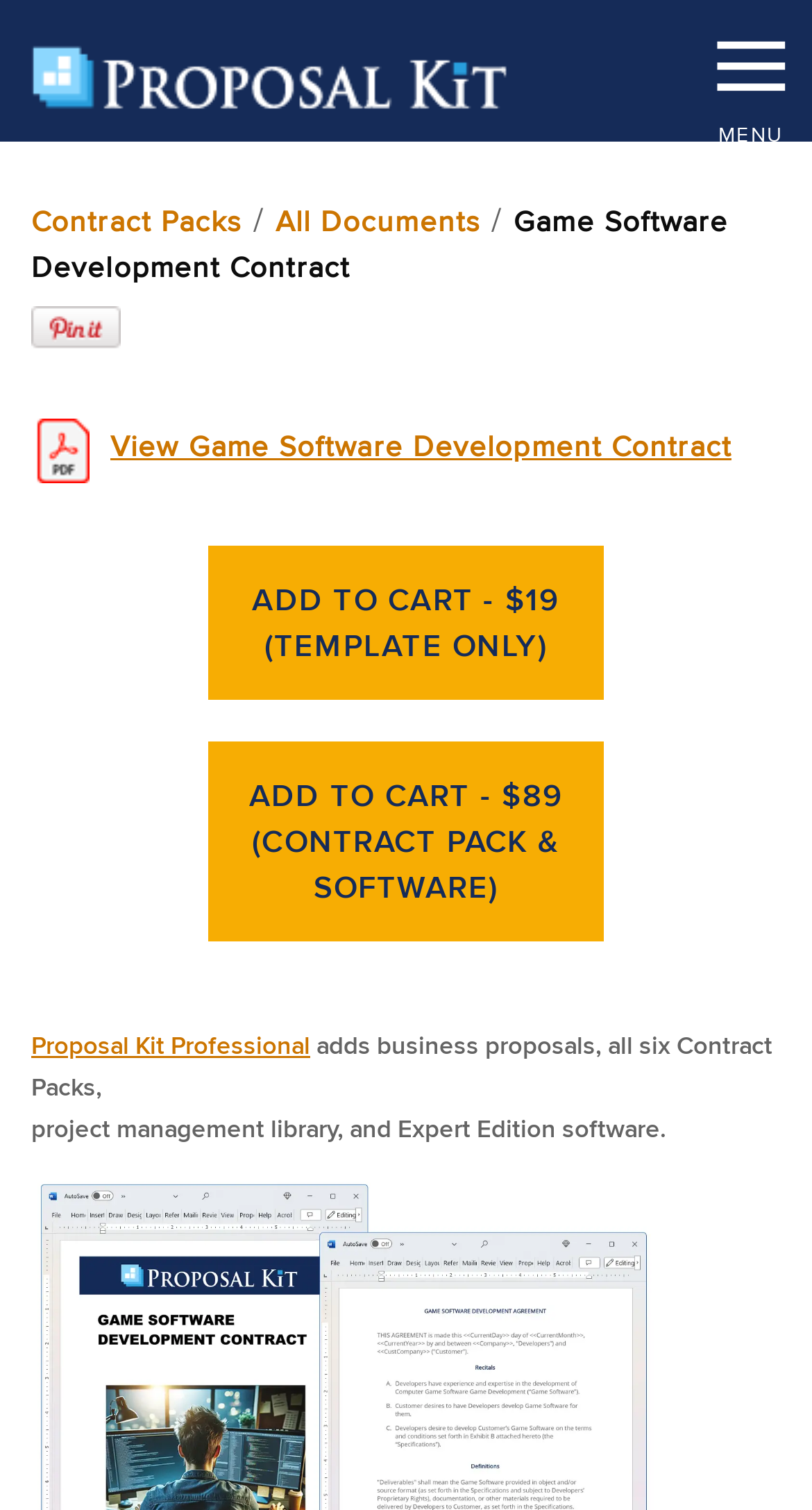Examine the screenshot and answer the question in as much detail as possible: How many 'ADD TO CART' buttons are there?

The answer can be found by looking at the link elements, which have the text 'ADD TO CART' and there are two of them.